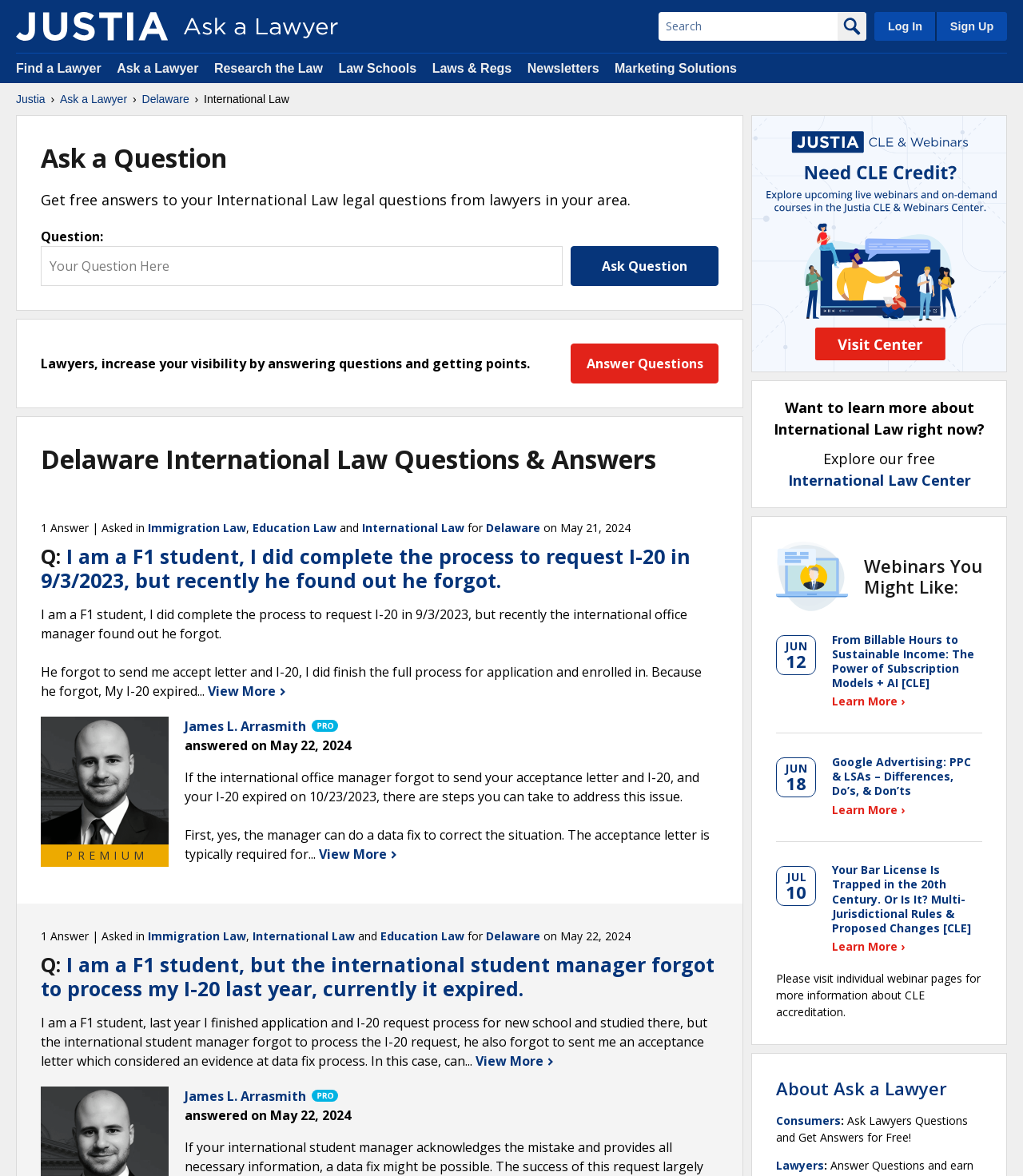Answer the question with a single word or phrase: 
What is the name of the lawyer who answered the first question?

James L. Arrasmith